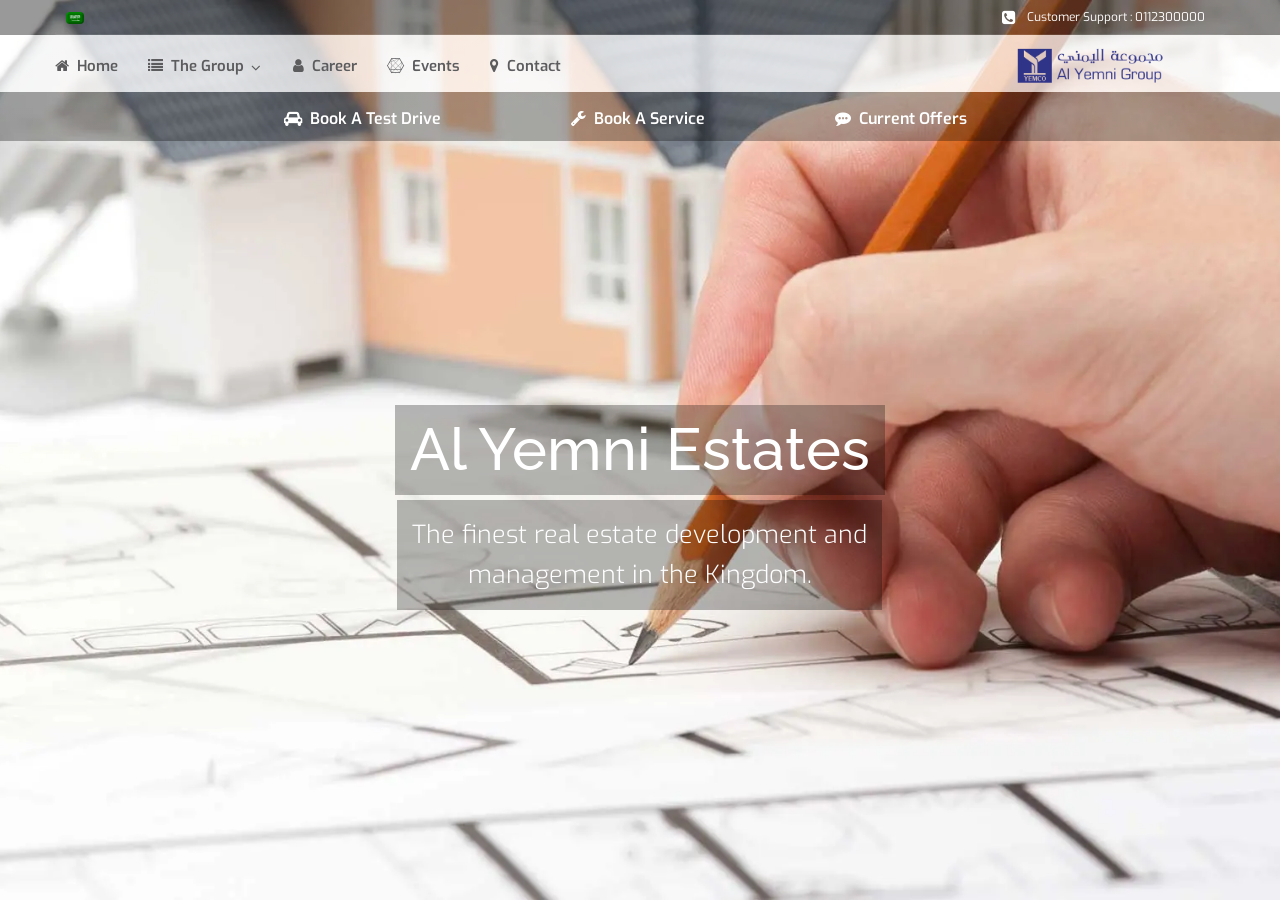Please identify the bounding box coordinates of the clickable element to fulfill the following instruction: "View Current Offers". The coordinates should be four float numbers between 0 and 1, i.e., [left, top, right, bottom].

[0.652, 0.106, 0.755, 0.154]